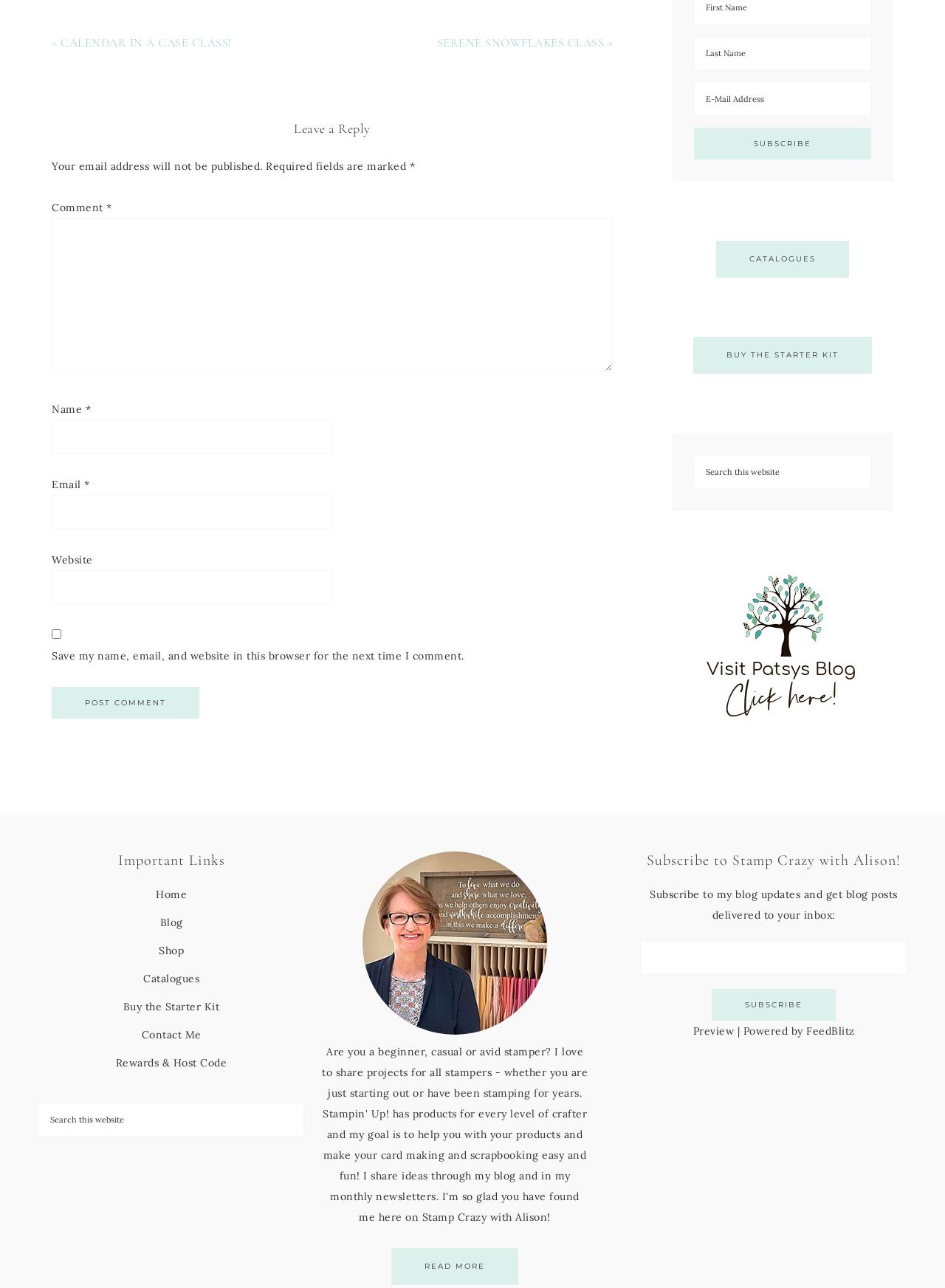Please determine the bounding box coordinates of the section I need to click to accomplish this instruction: "Leave a comment".

[0.055, 0.094, 0.648, 0.107]